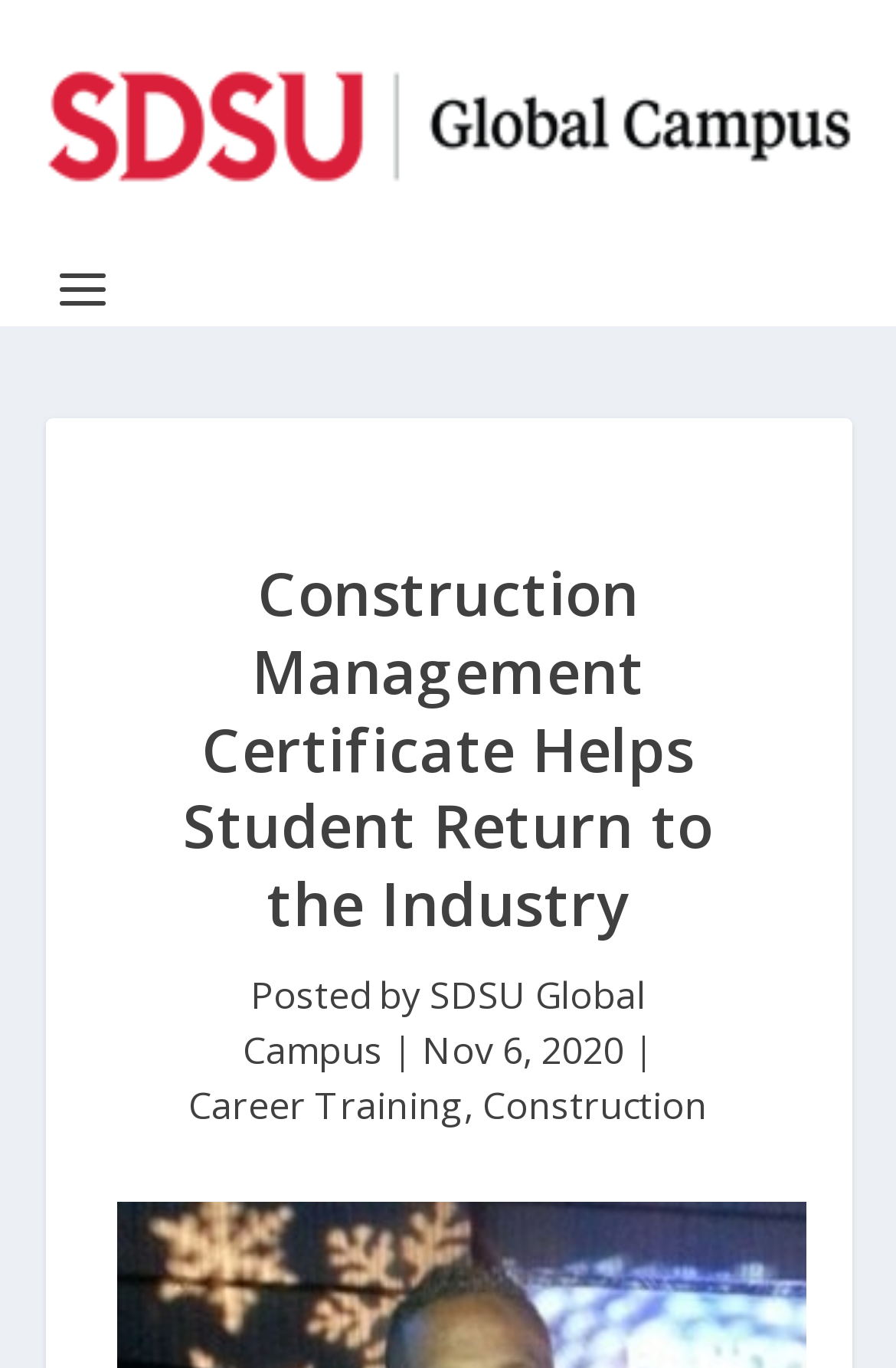Identify and extract the main heading of the webpage.

Construction Management Certificate Helps Student Return to the Industry